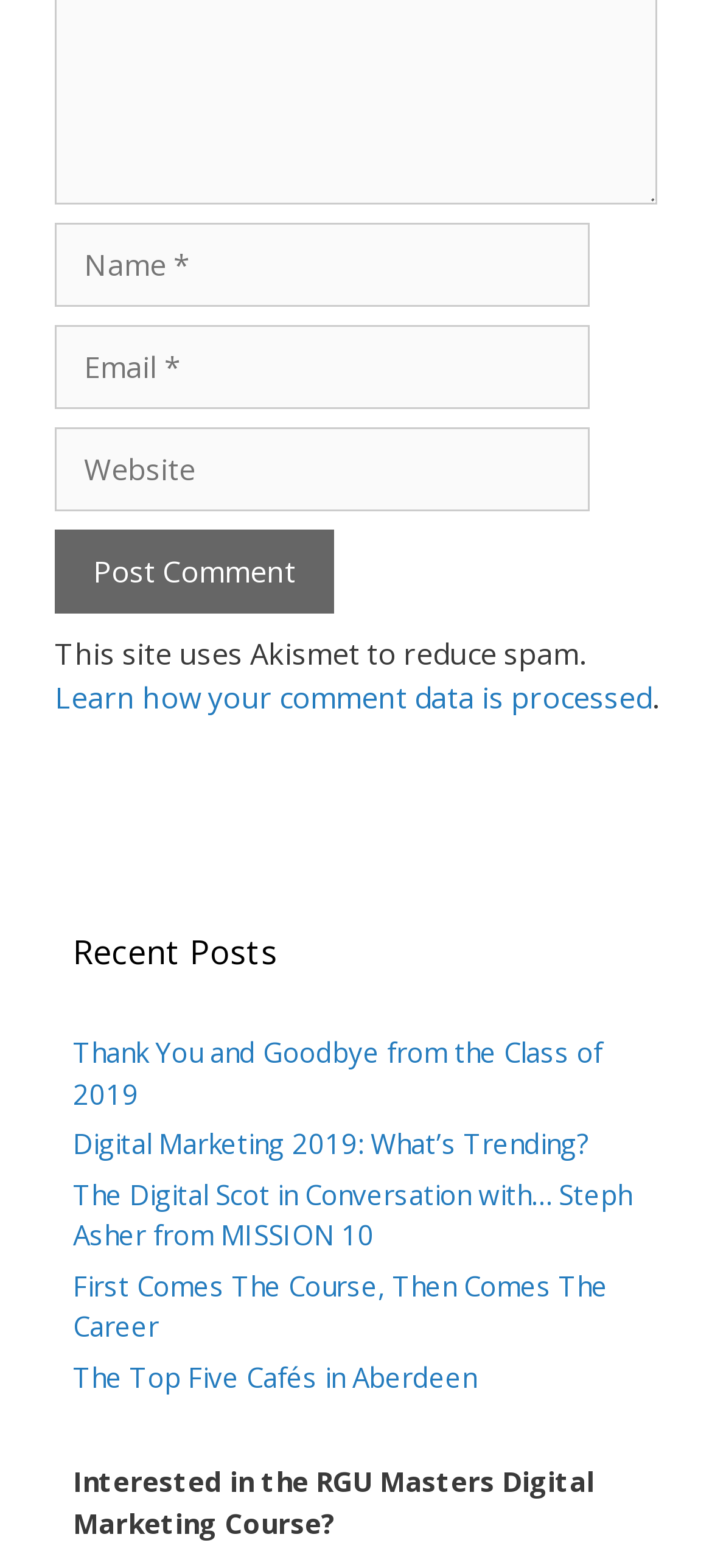Given the element description, predict the bounding box coordinates in the format (top-left x, top-left y, bottom-right x, bottom-right y). Make sure all values are between 0 and 1. Here is the element description: parent_node: Comment name="url" placeholder="Website"

[0.077, 0.273, 0.828, 0.326]